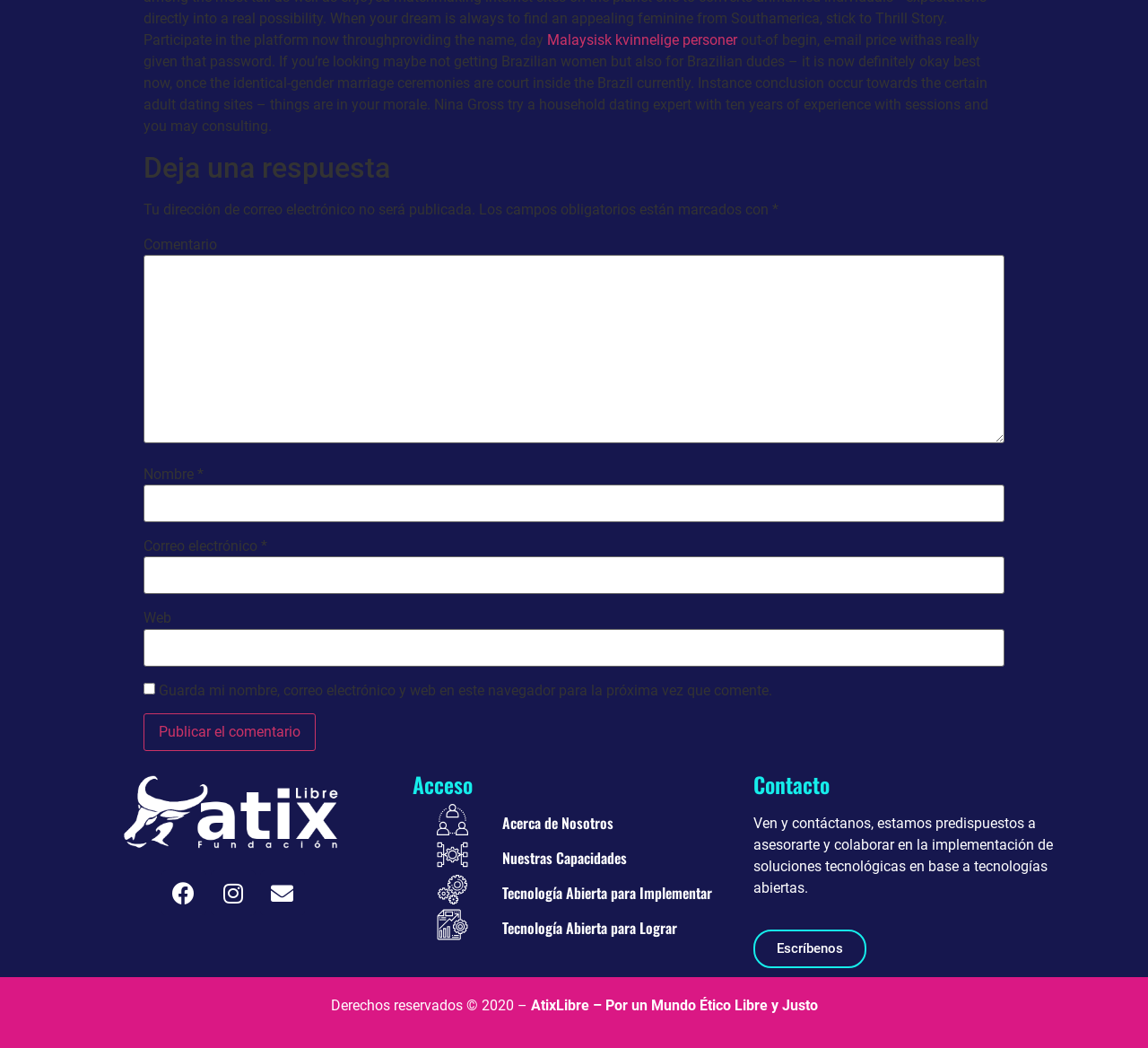Indicate the bounding box coordinates of the element that needs to be clicked to satisfy the following instruction: "Write your name". The coordinates should be four float numbers between 0 and 1, i.e., [left, top, right, bottom].

[0.125, 0.462, 0.875, 0.498]